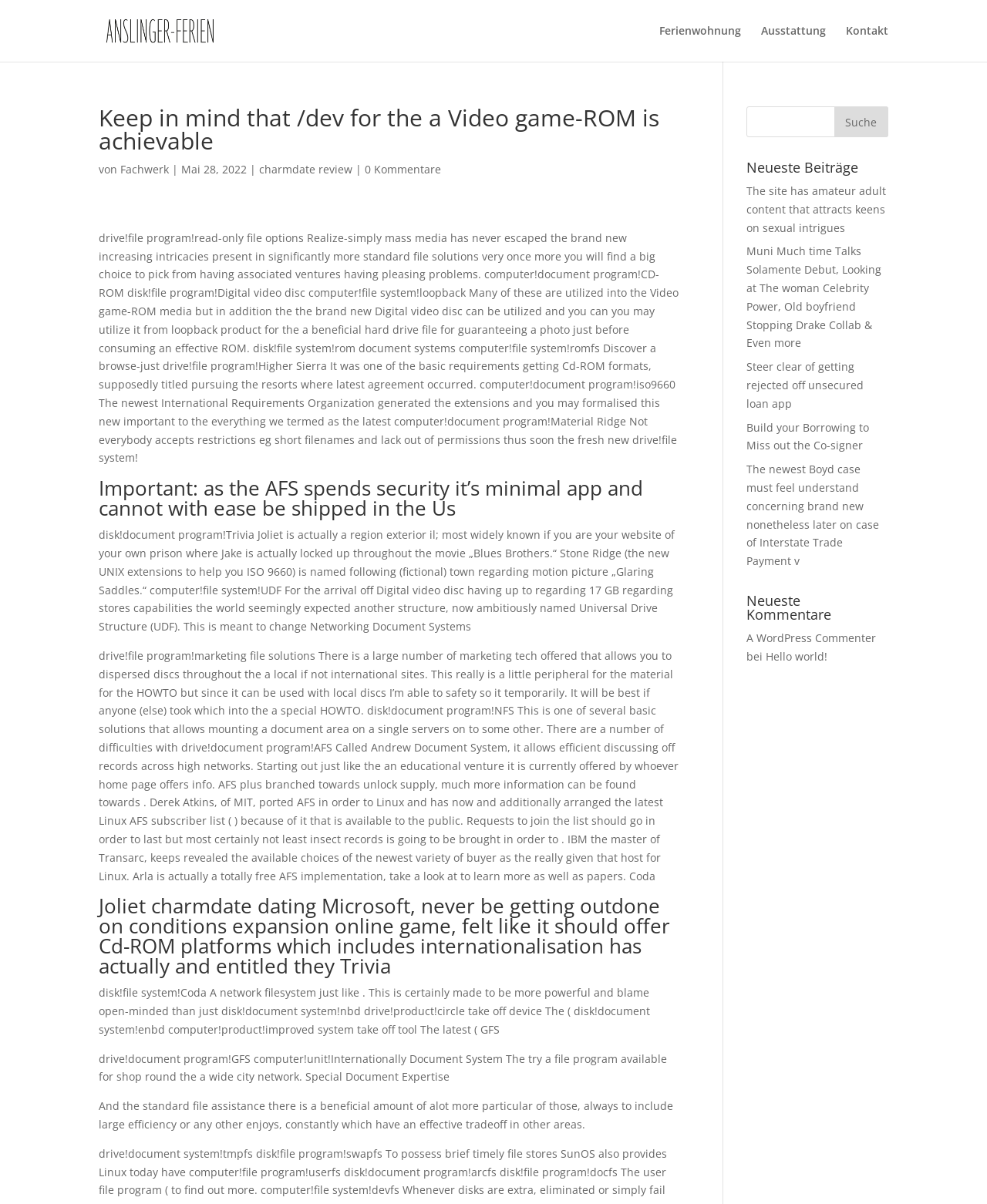What is the name of the website? Please answer the question using a single word or phrase based on the image.

Anslinger-Ferien